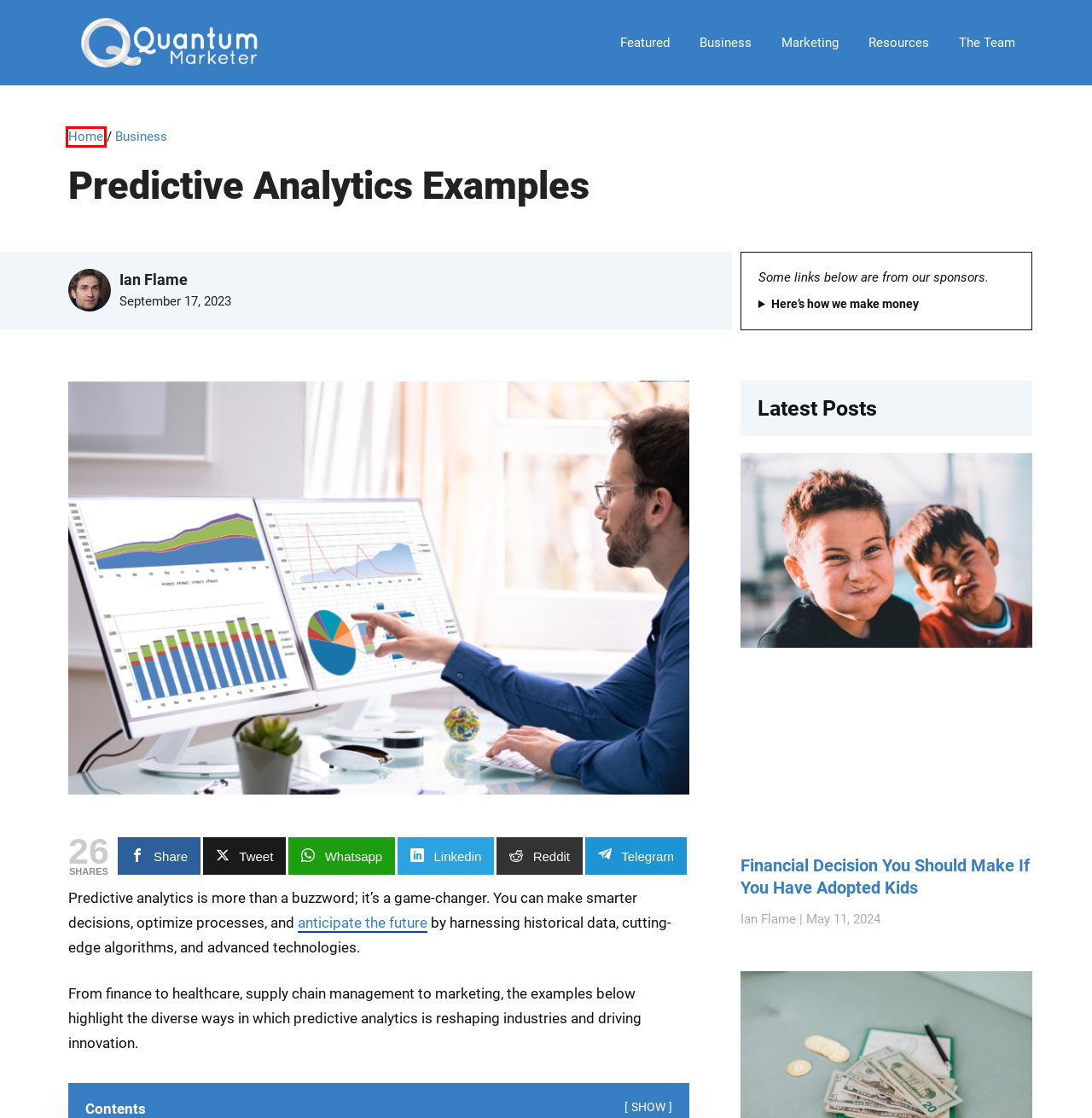A screenshot of a webpage is given, marked with a red bounding box around a UI element. Please select the most appropriate webpage description that fits the new page after clicking the highlighted element. Here are the candidates:
A. About - Quantum Marketer
B. Featured Archives - Quantum Marketer
C. Quantum Marketer - Marketing How-to Guides & Reviews
D. Financial Decision You Should Make If You Have Adopted Kids - Quantum Marketer
E. What is Predictive Analytics? Definition & Examples
F. Marketing Archives - Quantum Marketer
G. Resources Archives - Quantum Marketer
H. Business Archives - Quantum Marketer

C